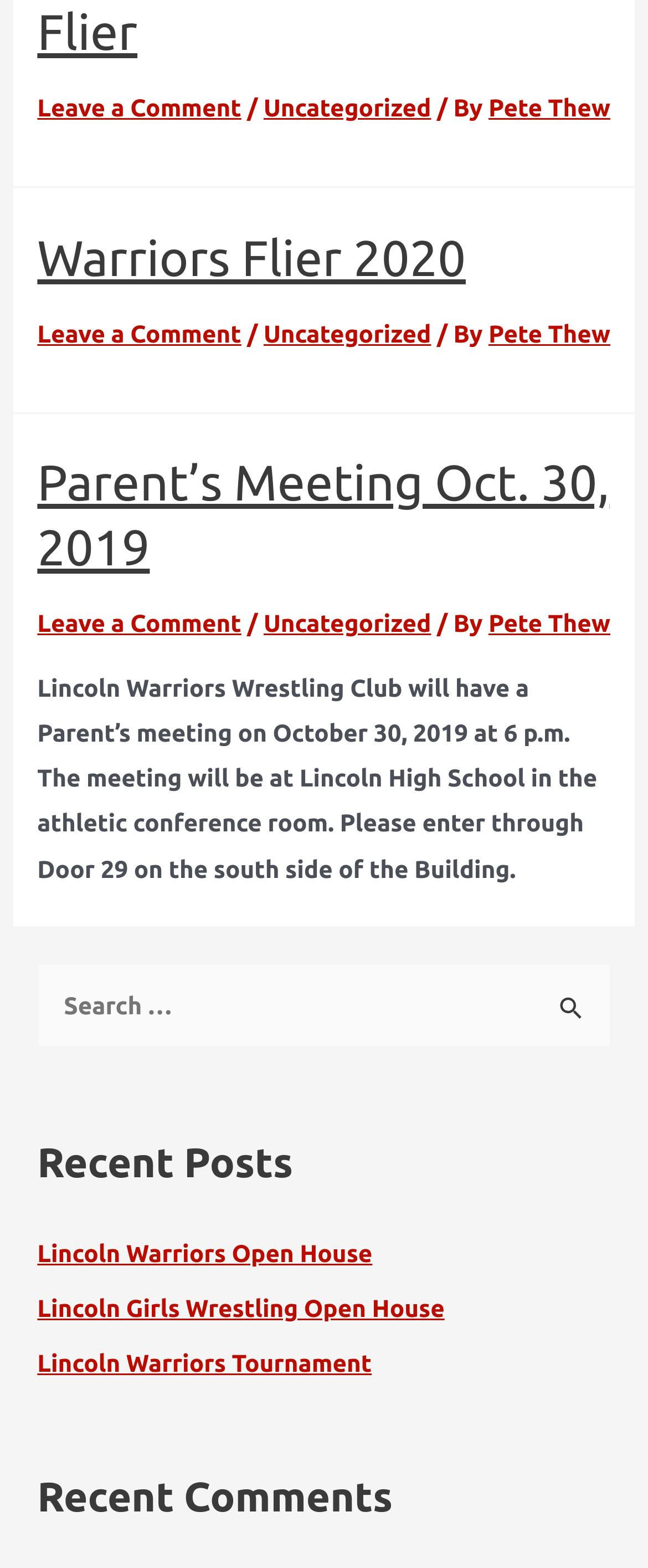What is the title of the first article?
Based on the image, provide a one-word or brief-phrase response.

Warriors Flier 2020